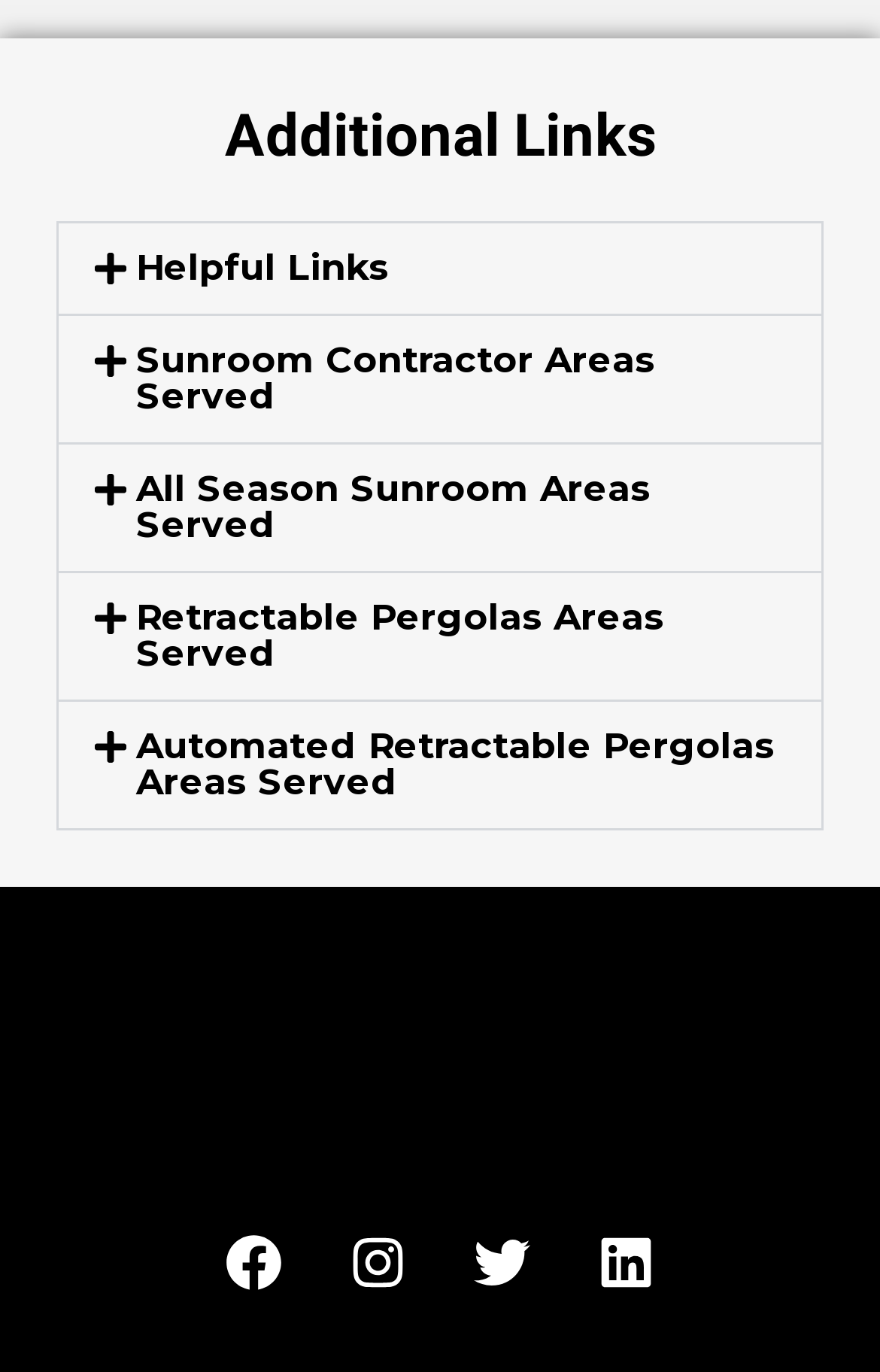Please locate the bounding box coordinates of the region I need to click to follow this instruction: "Click on Helpful Links".

[0.067, 0.163, 0.933, 0.229]